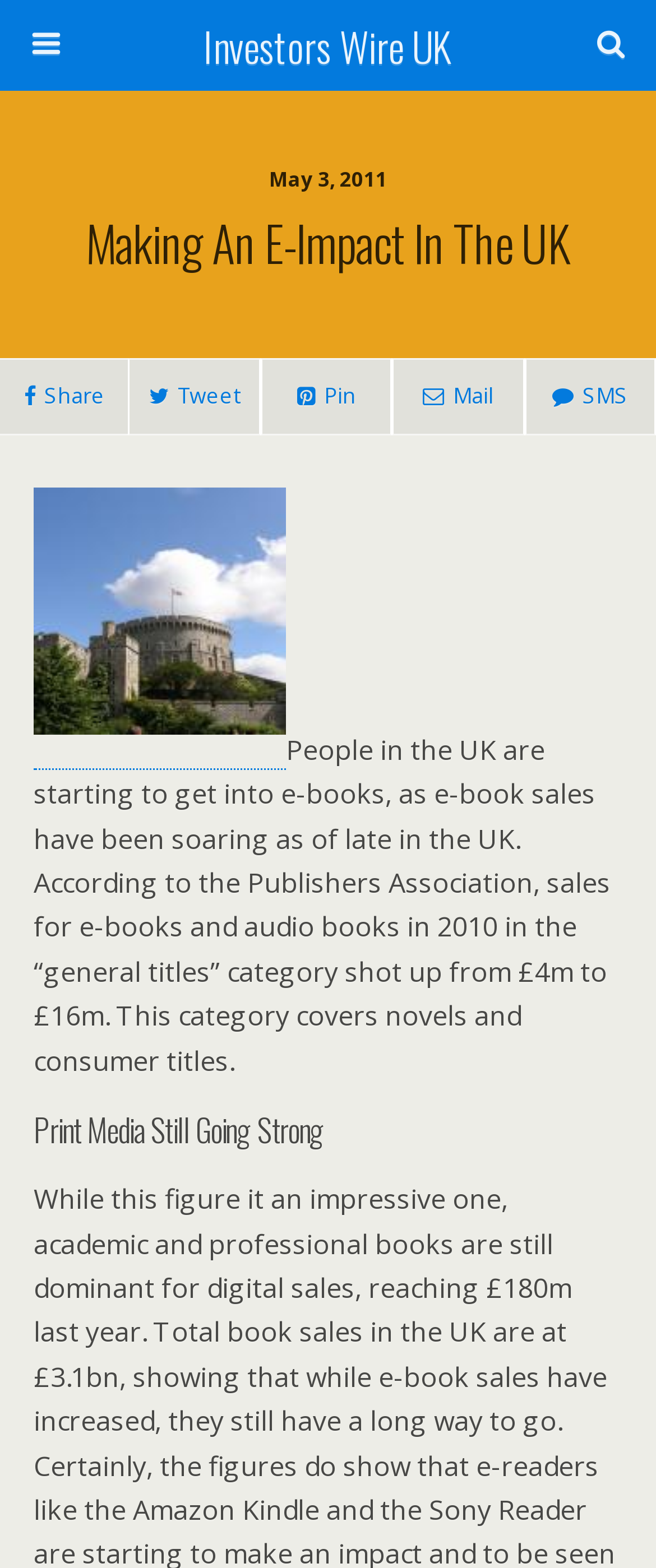What is the primary heading on this webpage?

Making An E-Impact In The UK